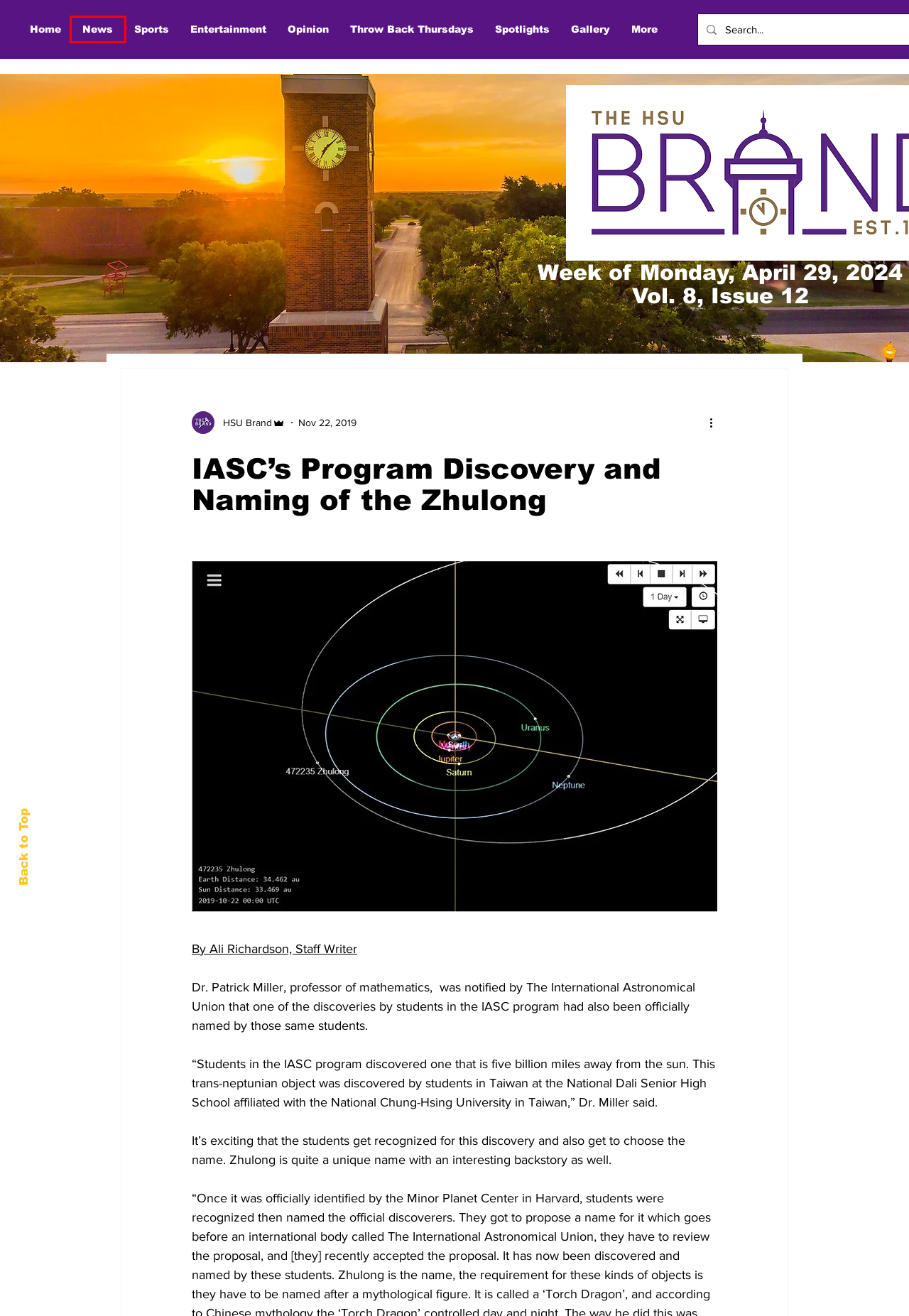Observe the screenshot of a webpage with a red bounding box highlighting an element. Choose the webpage description that accurately reflects the new page after the element within the bounding box is clicked. Here are the candidates:
A. Entertainment | Hsu Brand 19
B. Home | Hsu Brand 19
C. Spotlights | Hsu Brand 19
D. Sports | Hsu Brand 19
E. Gallery | Hsu Brand 19
F. News | Hsu Brand 19
G. Throw Back Thursdays | Hsu Brand 19
H. Opinion | Hsu Brand 19

F